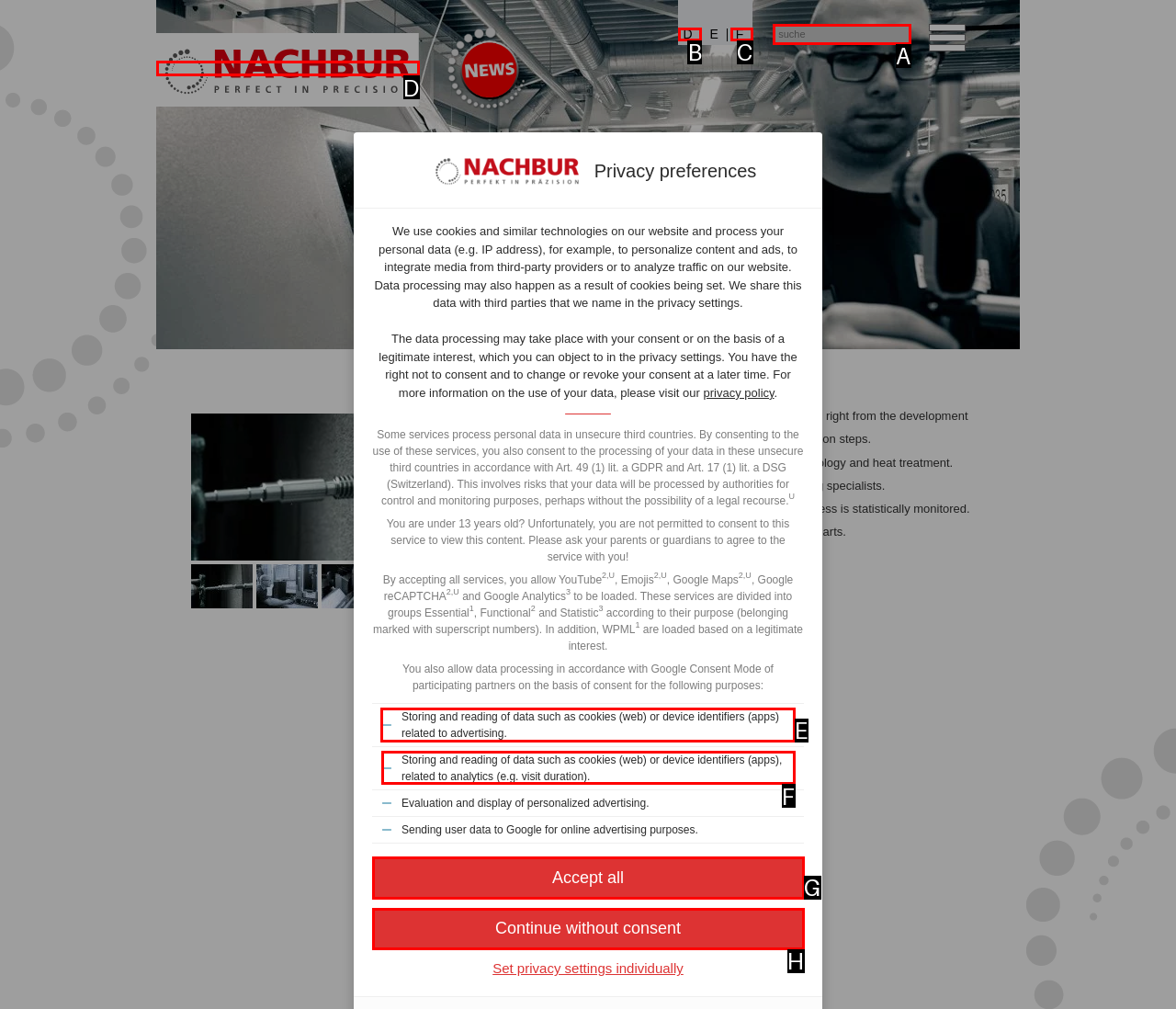Look at the highlighted elements in the screenshot and tell me which letter corresponds to the task: Click the link to view more information on storing and reading of data such as cookies.

E